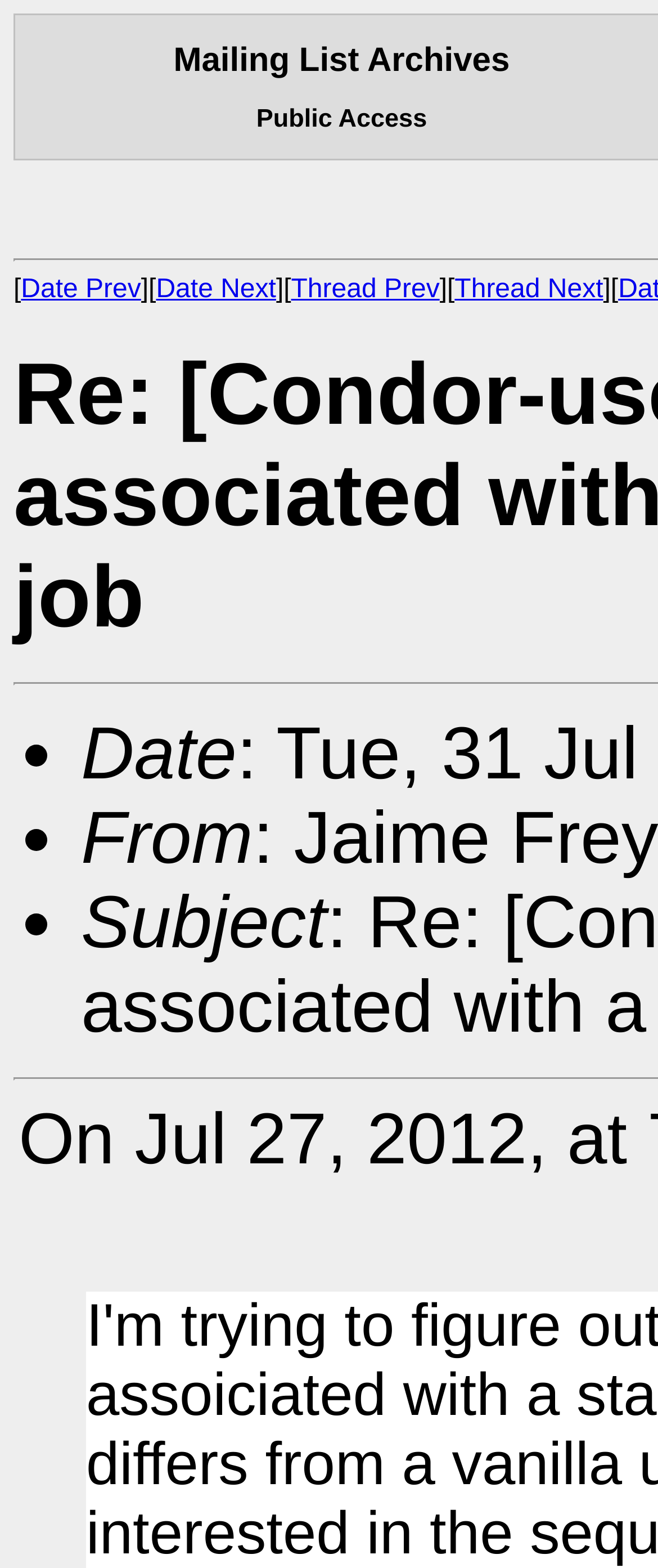Are there any icons on the webpage?
Give a one-word or short-phrase answer derived from the screenshot.

No